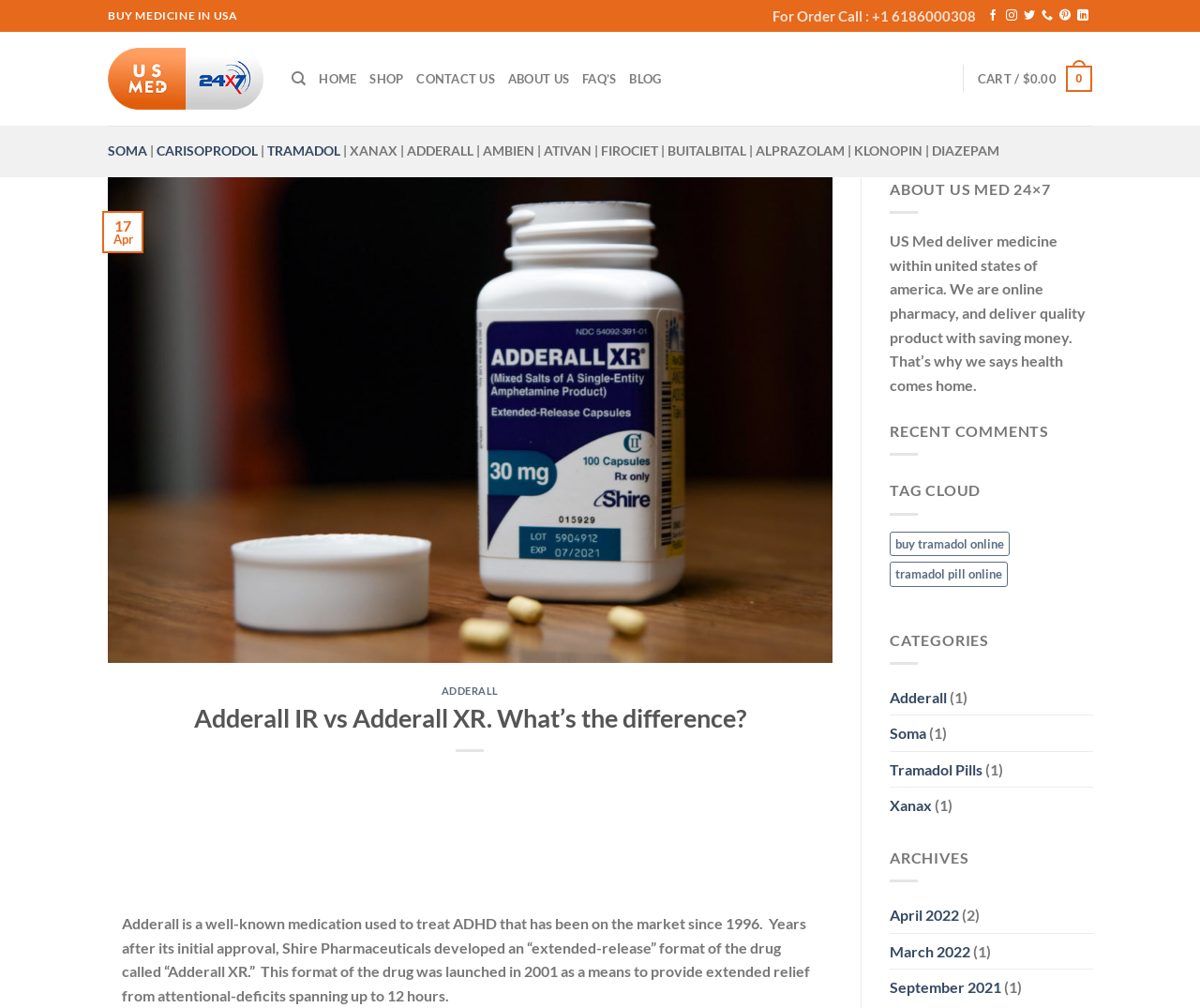Determine the bounding box of the UI element mentioned here: "tramadol pill online". The coordinates must be in the format [left, top, right, bottom] with values ranging from 0 to 1.

[0.741, 0.557, 0.839, 0.582]